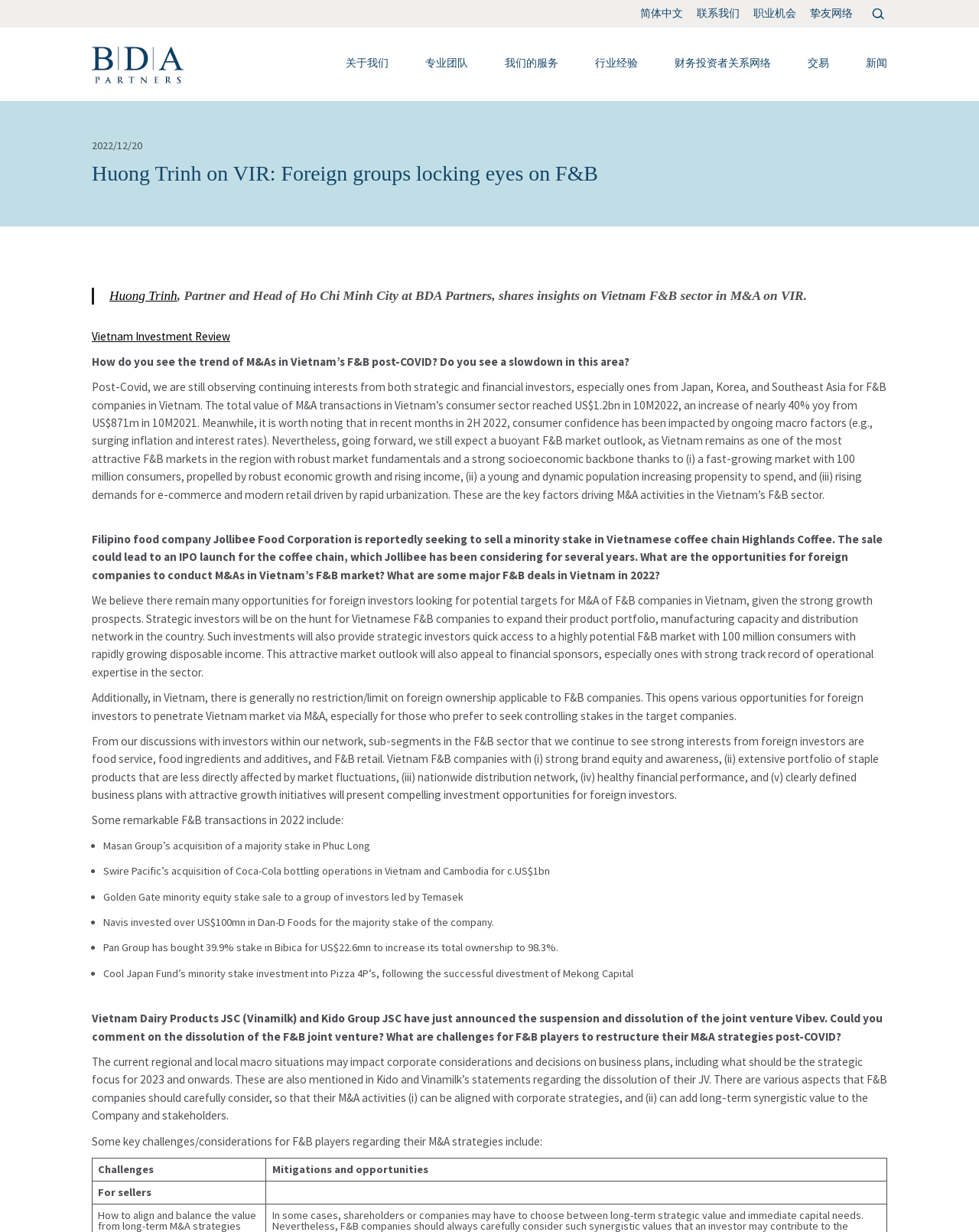Please find the bounding box coordinates in the format (top-left x, top-left y, bottom-right x, bottom-right y) for the given element description. Ensure the coordinates are floating point numbers between 0 and 1. Description: 简体中文

[0.654, 0.006, 0.698, 0.016]